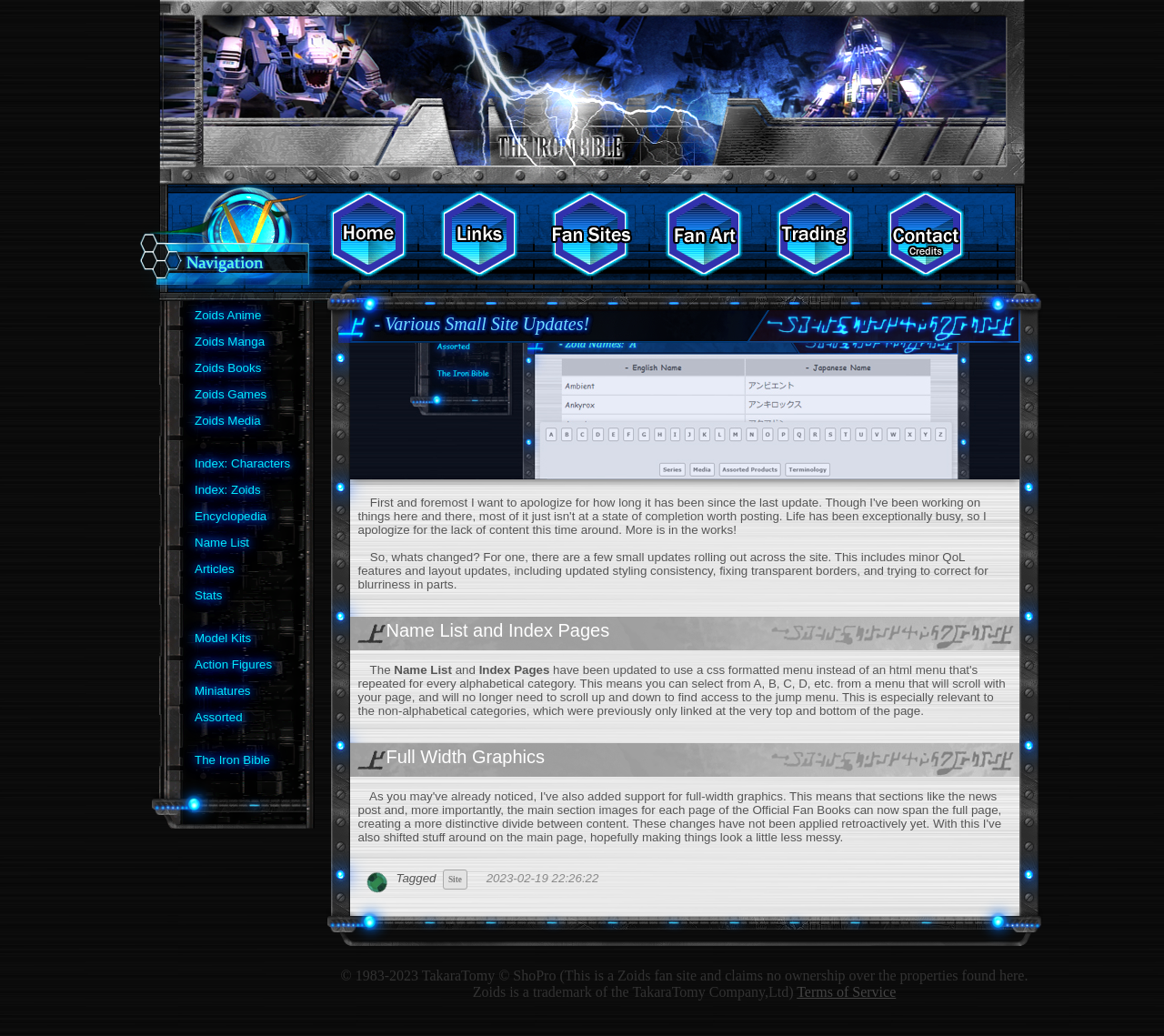Please specify the bounding box coordinates of the clickable region necessary for completing the following instruction: "Check the 'Terms of Service'". The coordinates must consist of four float numbers between 0 and 1, i.e., [left, top, right, bottom].

[0.685, 0.95, 0.77, 0.964]